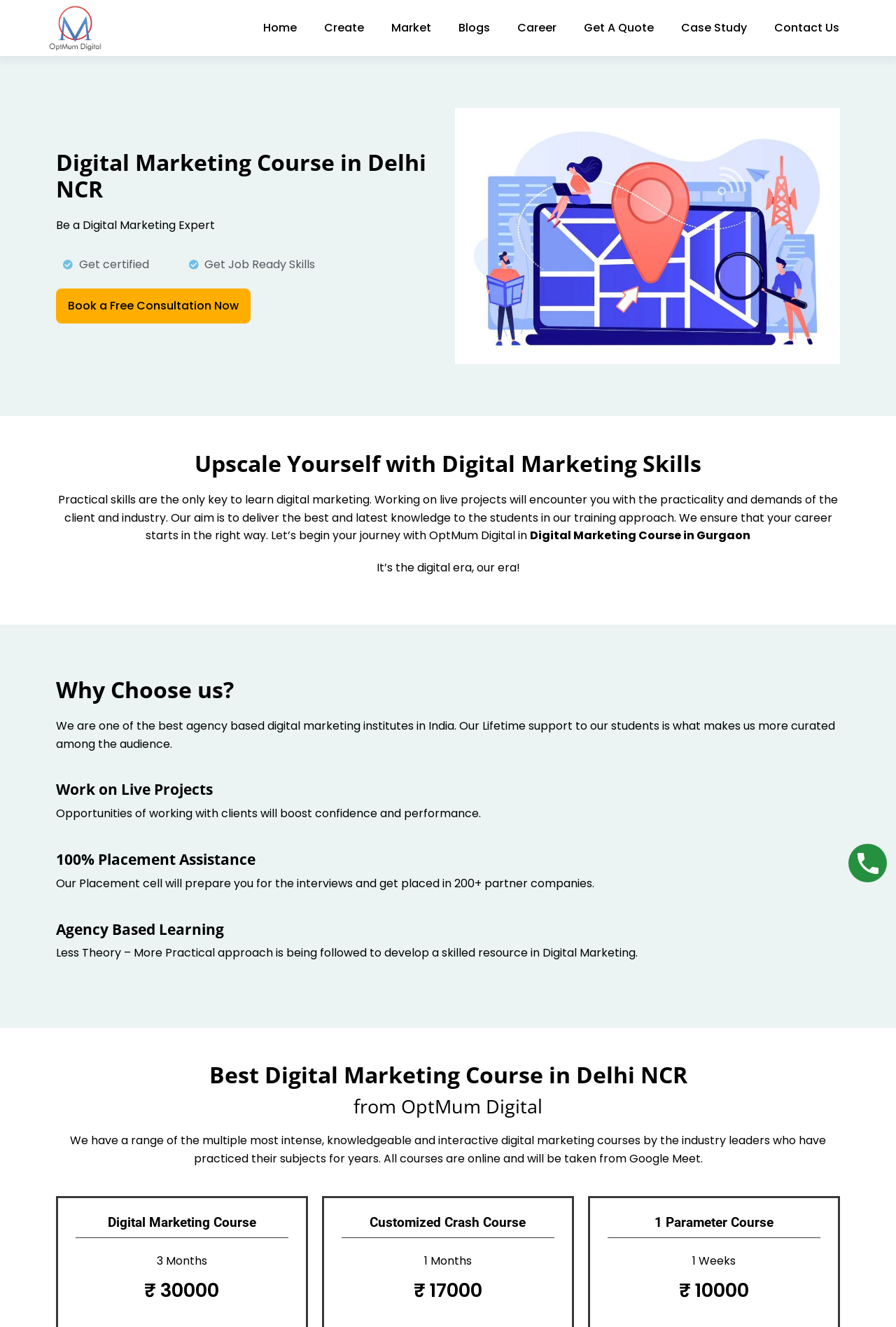Identify the bounding box coordinates of the clickable region to carry out the given instruction: "Get a quote".

[0.643, 0.003, 0.738, 0.039]